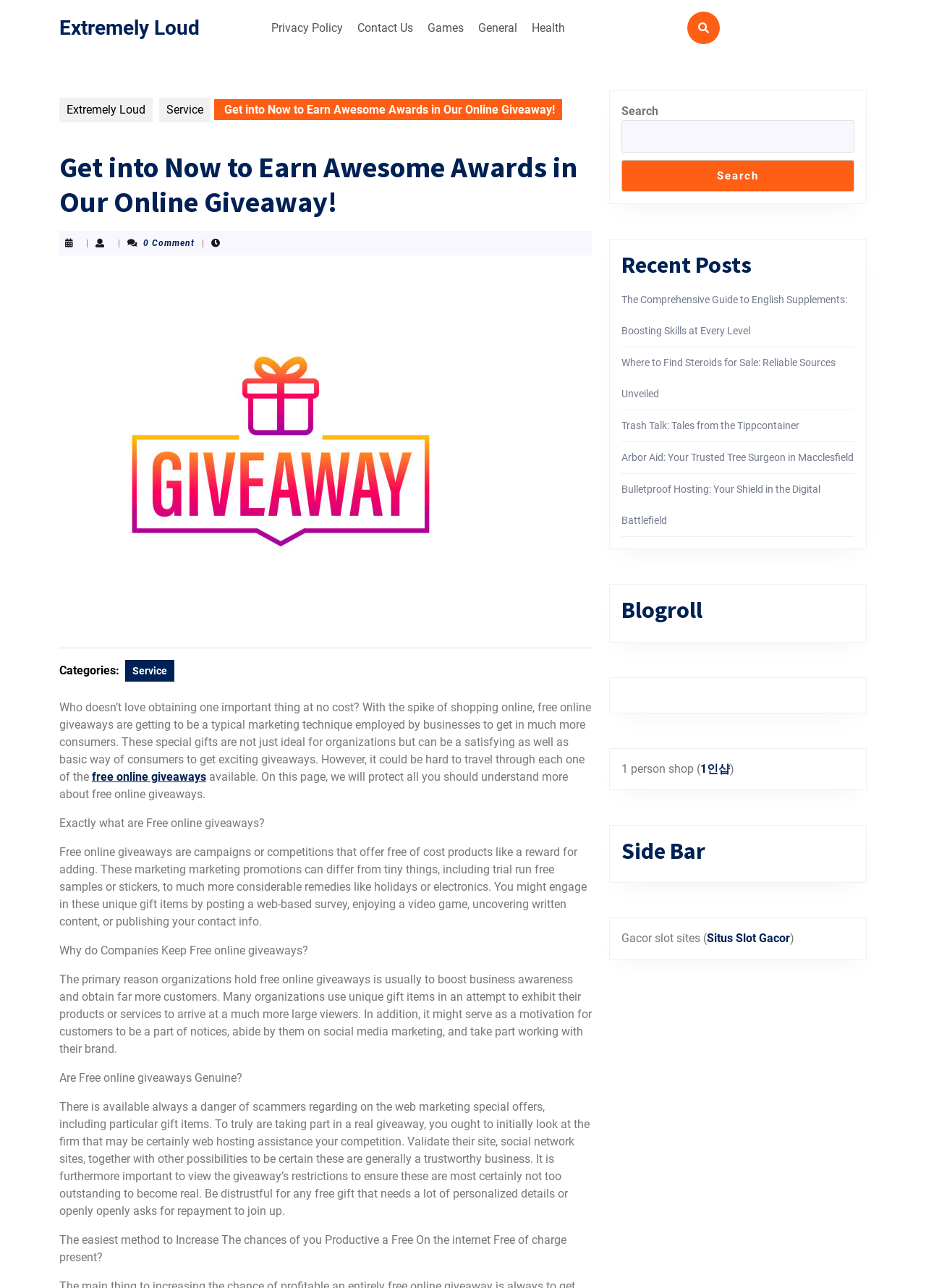Identify the bounding box coordinates of the specific part of the webpage to click to complete this instruction: "Click the 'Contact Us' link".

[0.38, 0.01, 0.452, 0.033]